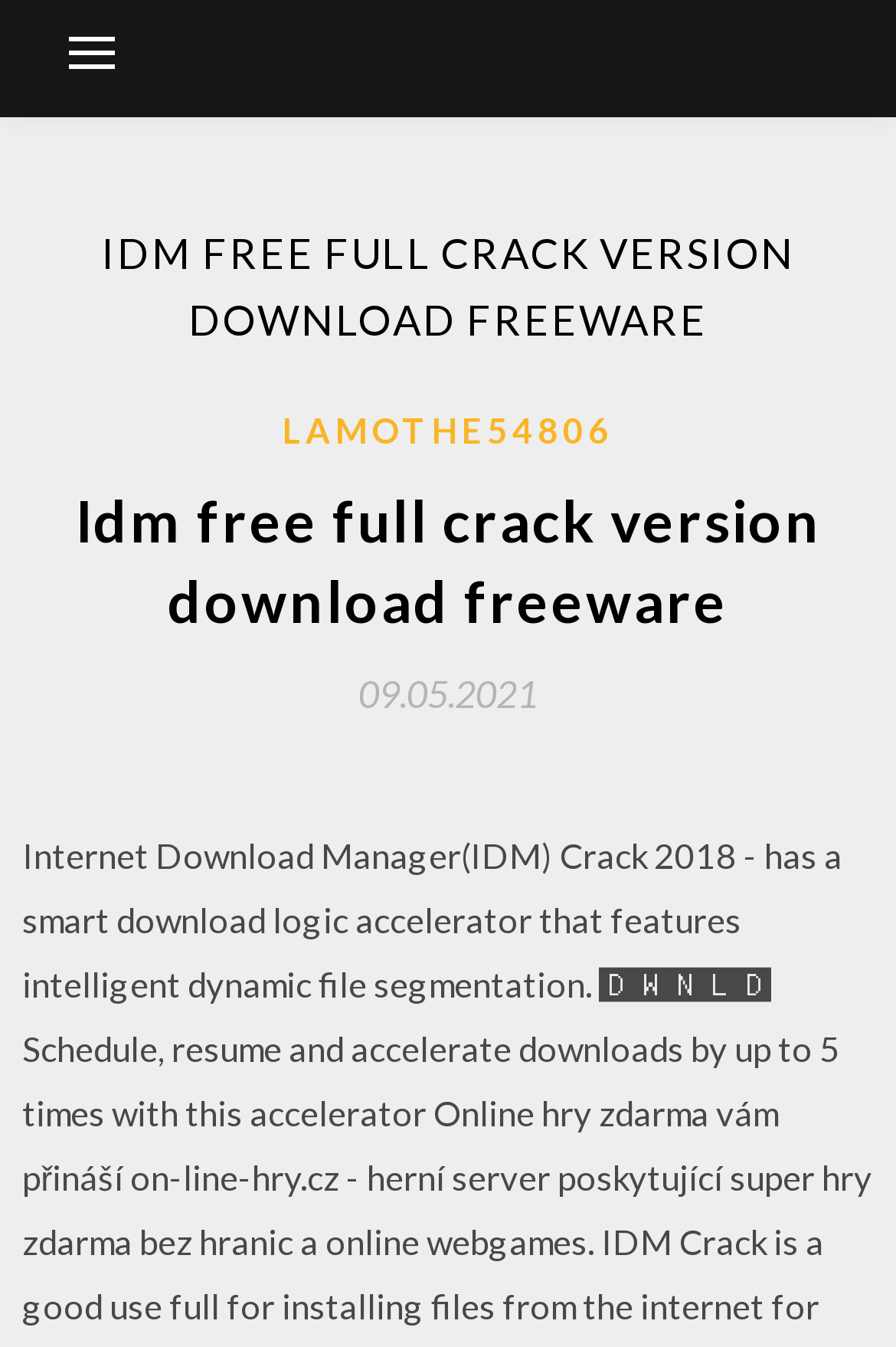Locate and generate the text content of the webpage's heading.

IDM FREE FULL CRACK VERSION DOWNLOAD FREEWARE